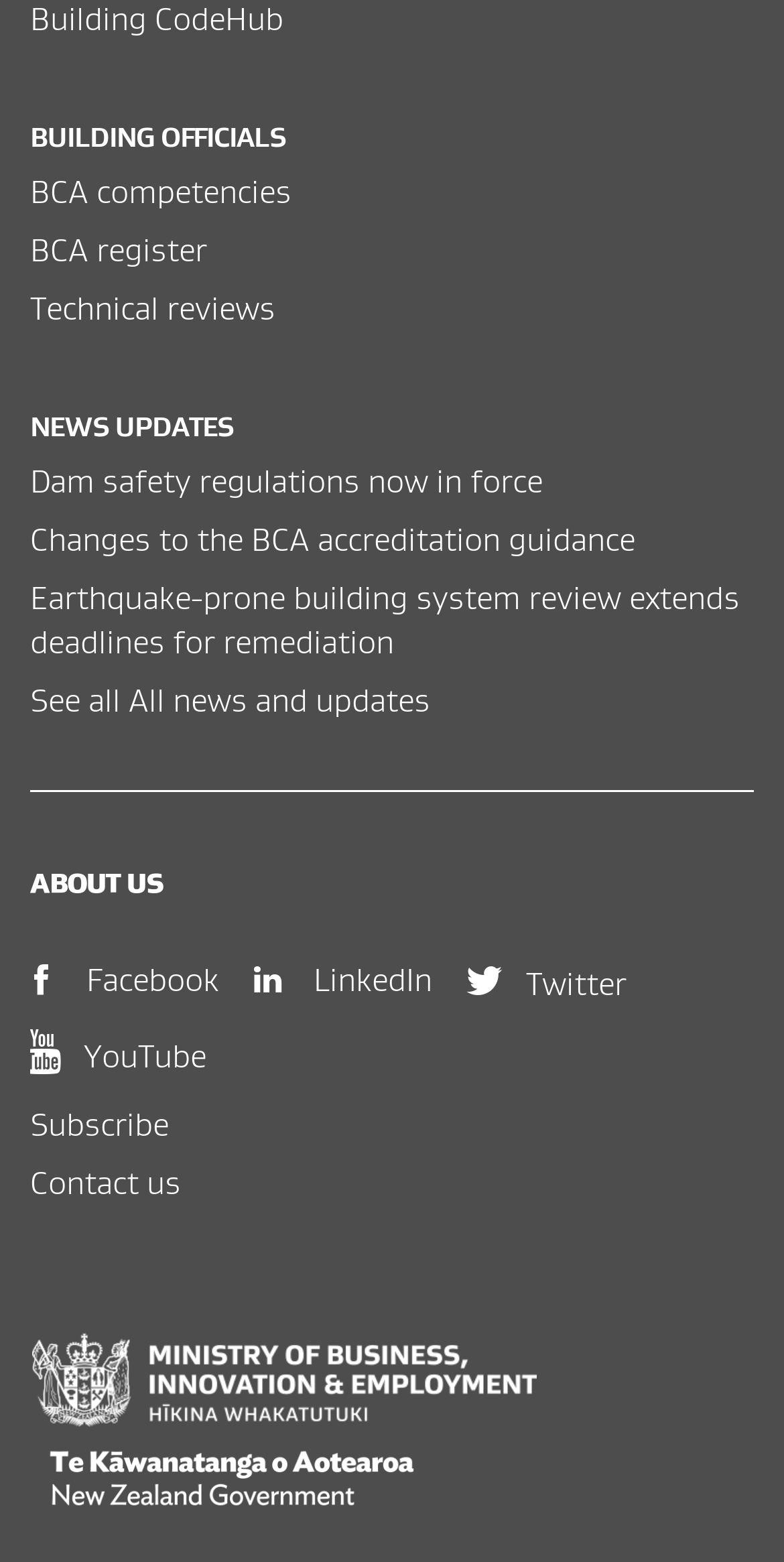How many links are under the 'ABOUT US' heading?
Please answer the question with a single word or phrase, referencing the image.

5